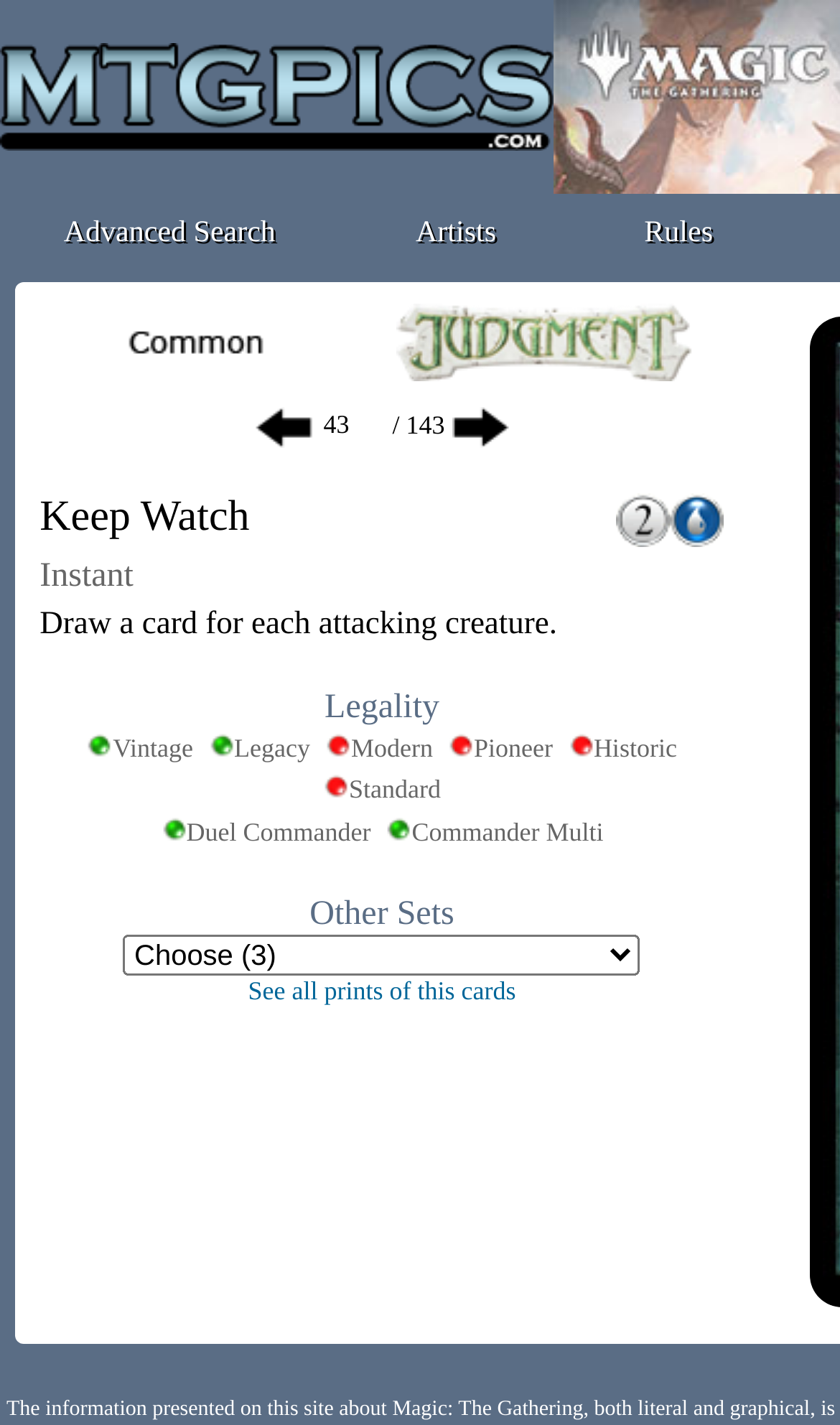Please identify the bounding box coordinates of the clickable area that will allow you to execute the instruction: "Click the mtgpics.com logo".

[0.0, 0.089, 0.658, 0.11]